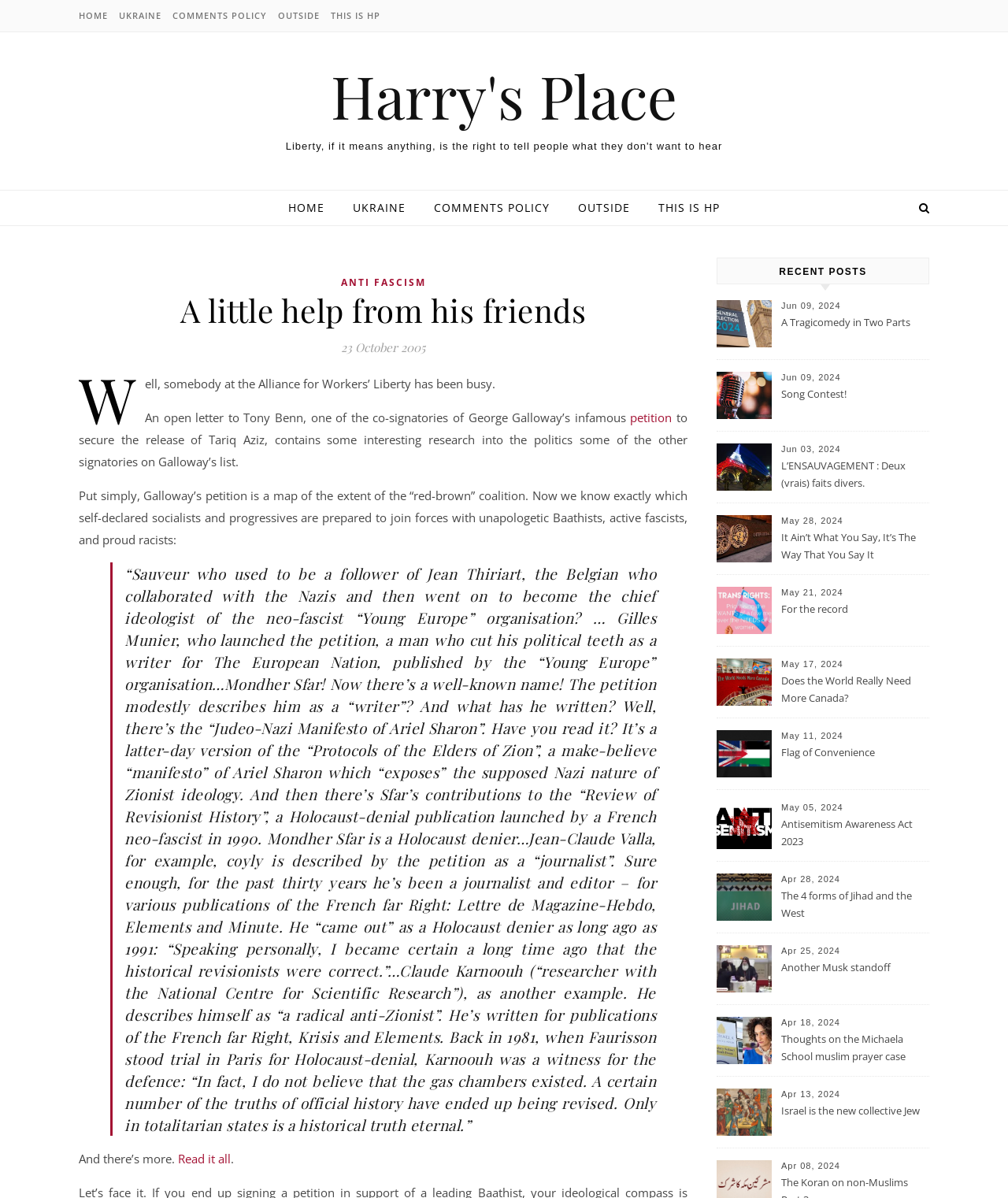Find the bounding box coordinates of the clickable area required to complete the following action: "Read the open letter to Tony Benn".

[0.625, 0.342, 0.667, 0.355]